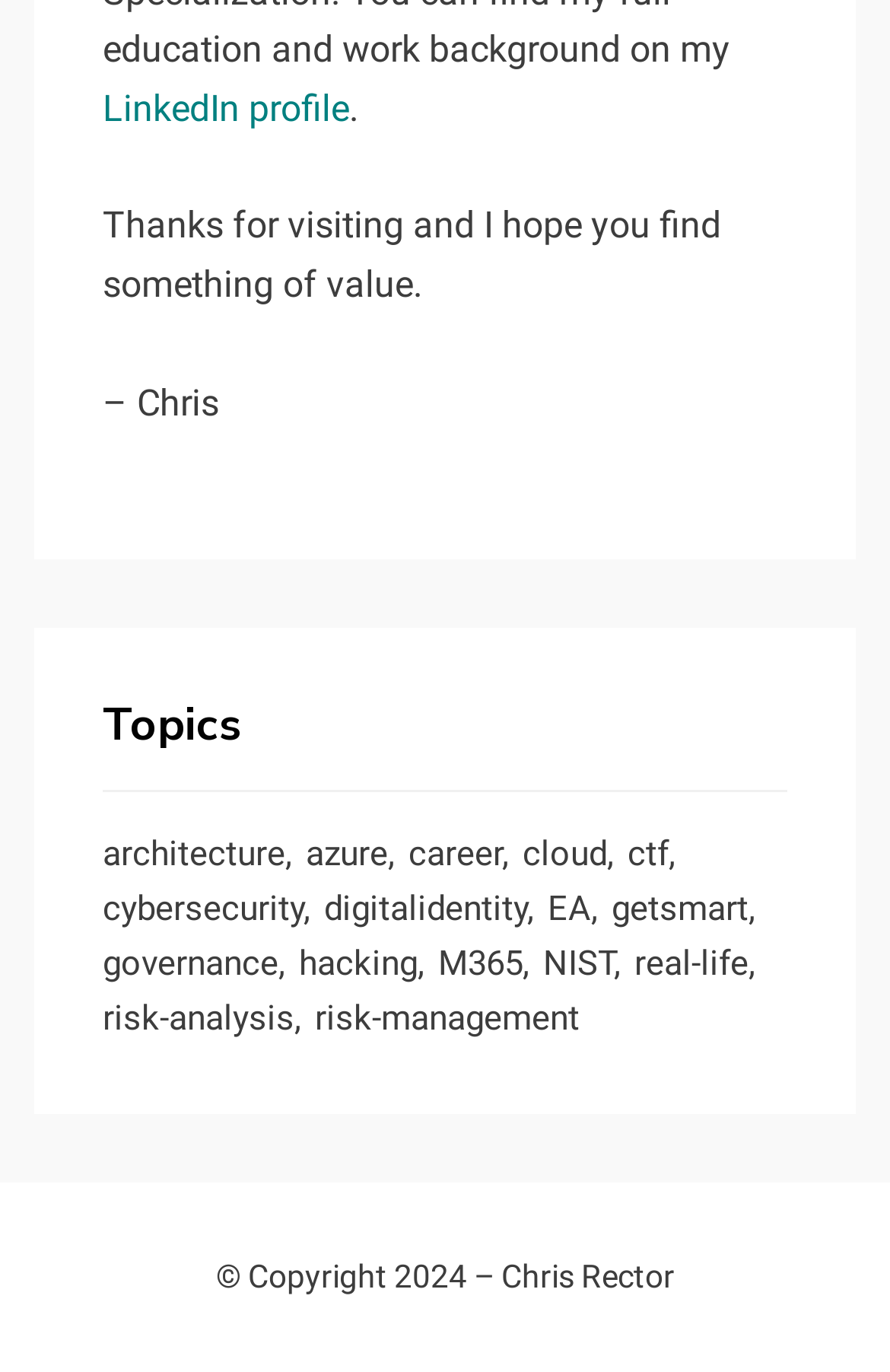Provide a single word or phrase to answer the given question: 
What is the author's name?

Chris Rector